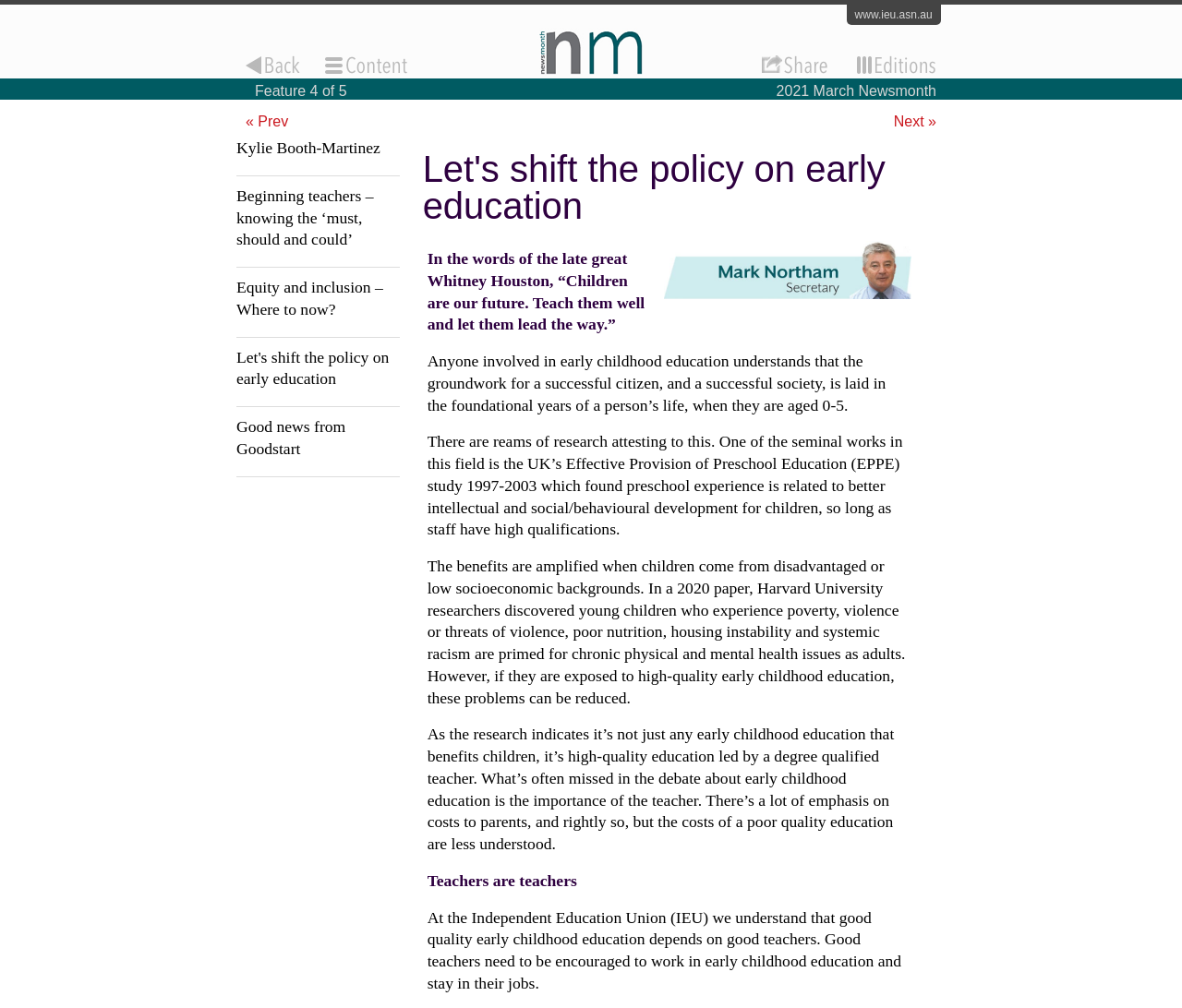Please identify the bounding box coordinates of the element I should click to complete this instruction: 'read the article by Kylie Booth-Martinez'. The coordinates should be given as four float numbers between 0 and 1, like this: [left, top, right, bottom].

[0.2, 0.136, 0.338, 0.158]